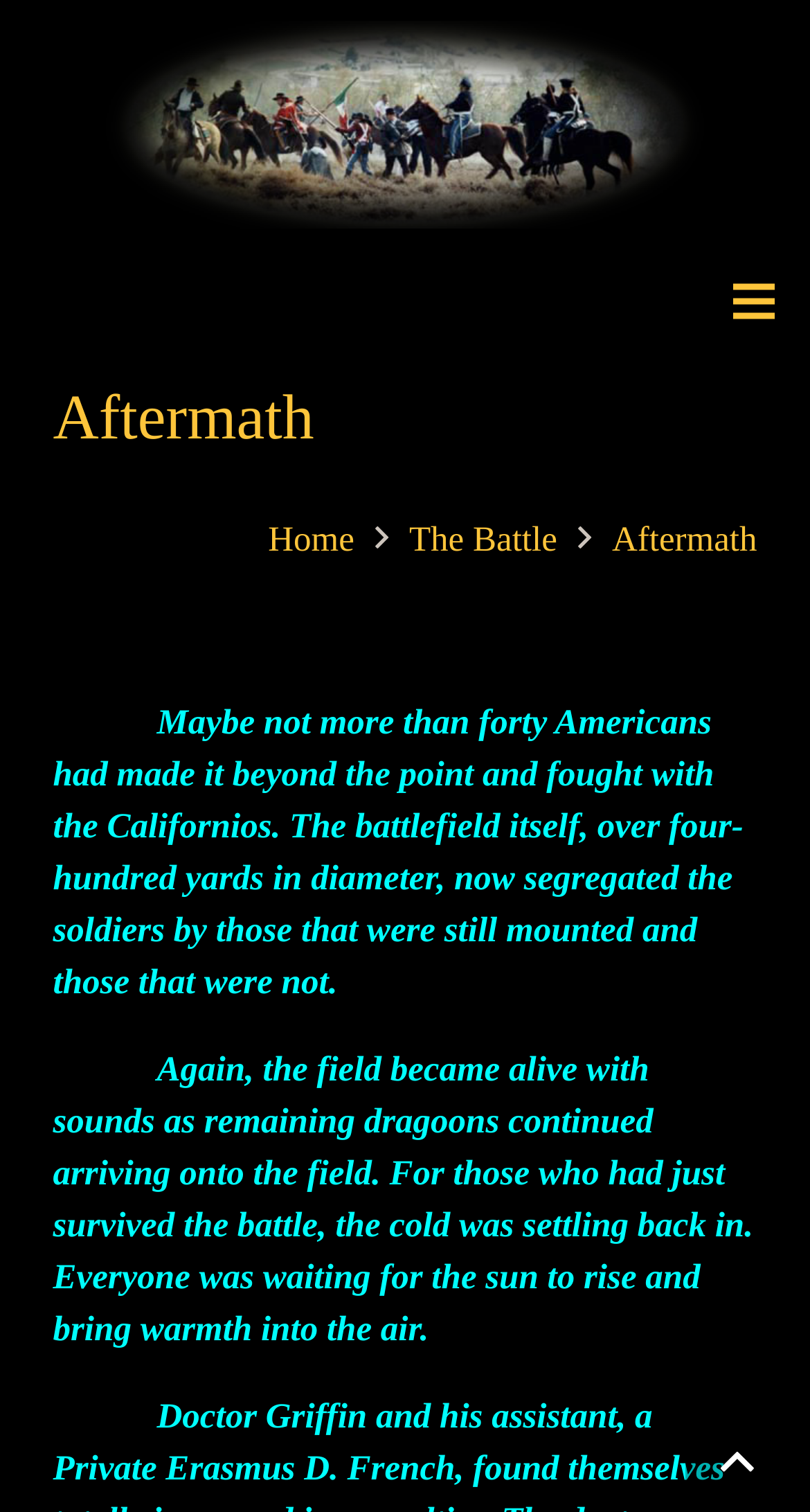What is the status of the Americans who made it beyond the point and fought with the Californios?
Answer briefly with a single word or phrase based on the image.

maybe not more than forty